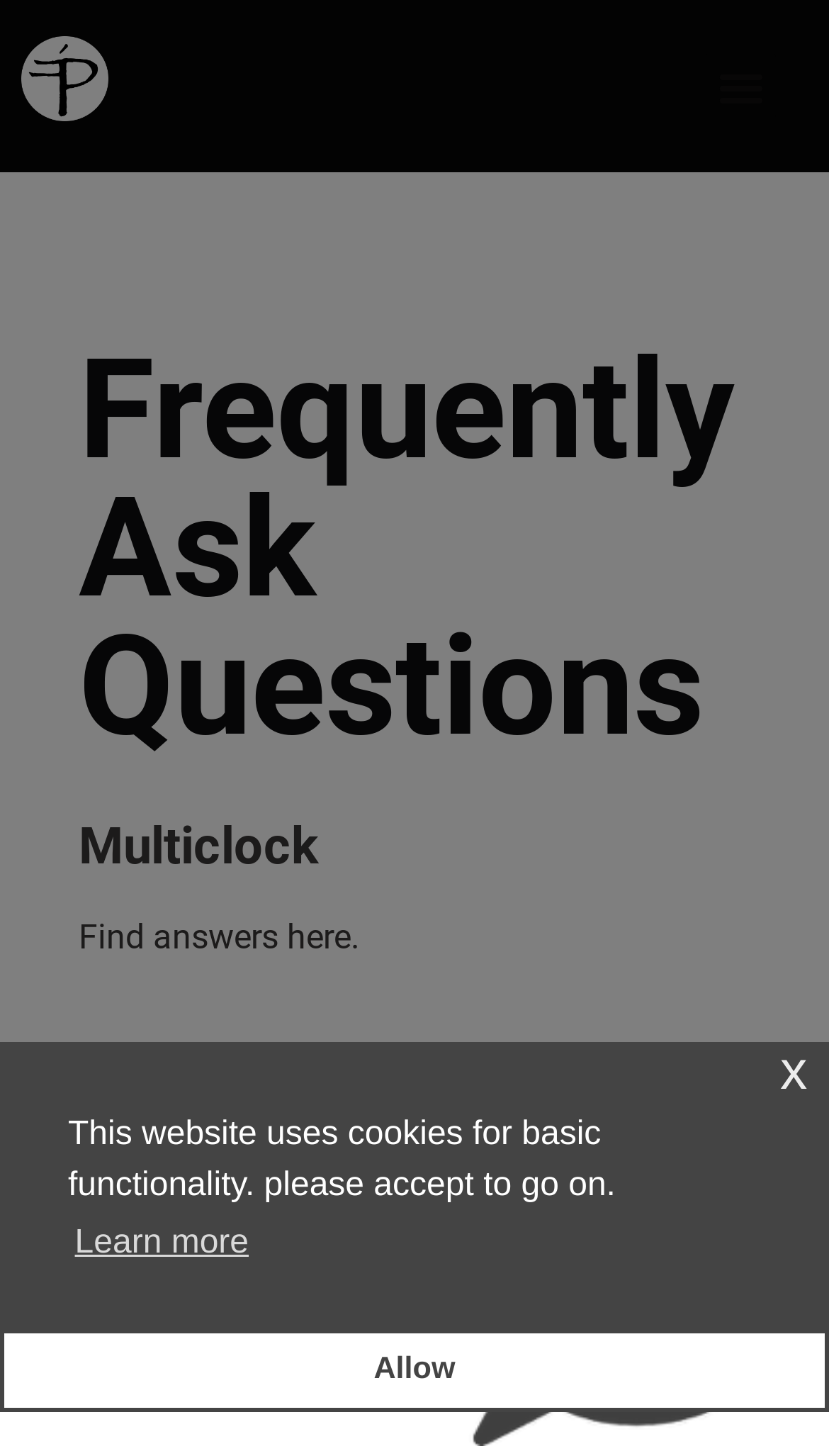Give the bounding box coordinates for this UI element: "Allow". The coordinates should be four float numbers between 0 and 1, arranged as [left, top, right, bottom].

[0.0, 0.912, 1.0, 0.97]